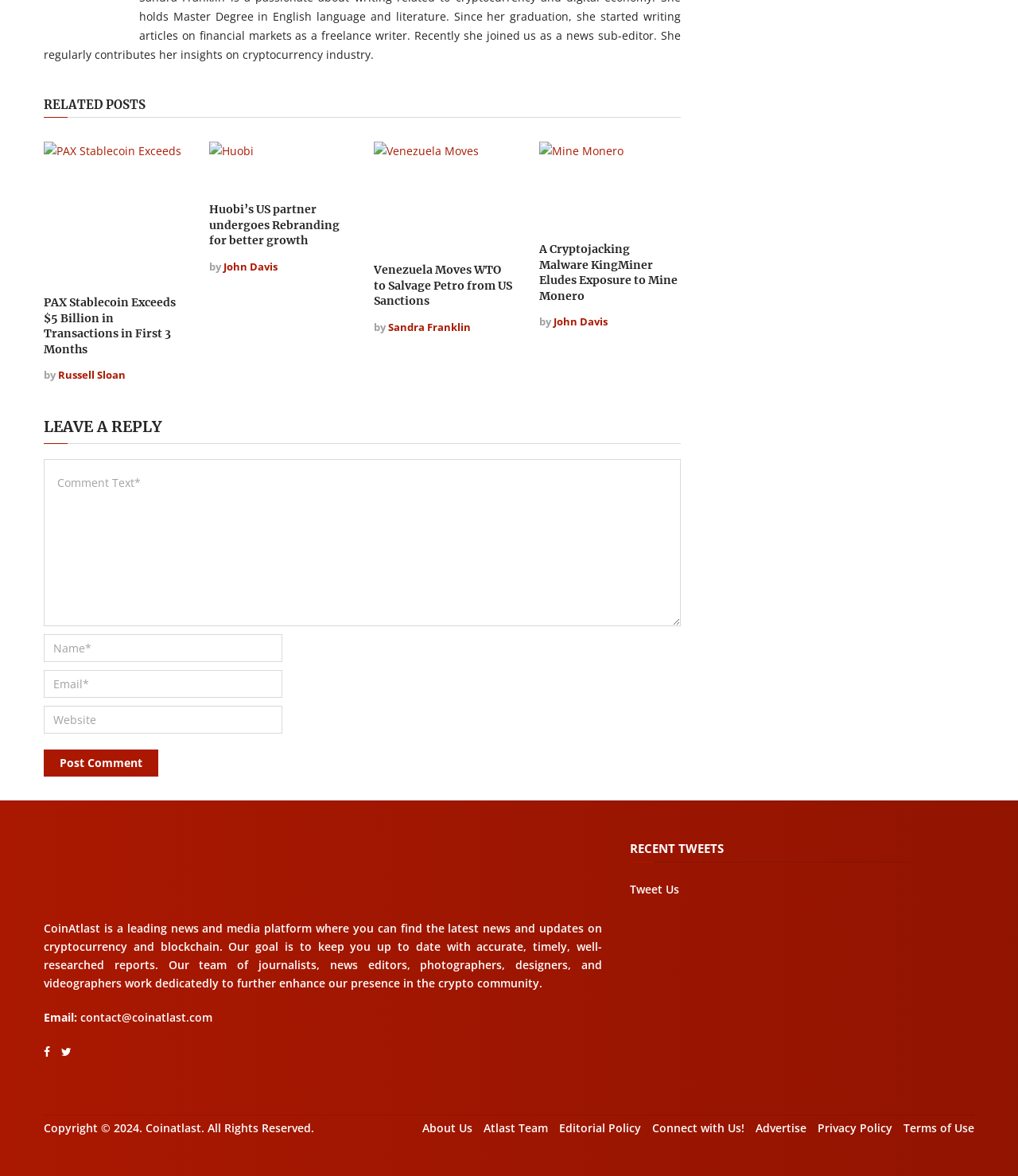Can you find the bounding box coordinates for the element to click on to achieve the instruction: "Read the article 'PAX Stablecoin Exceeds $5 Billion in Transactions in First 3 Months'"?

[0.043, 0.251, 0.173, 0.303]